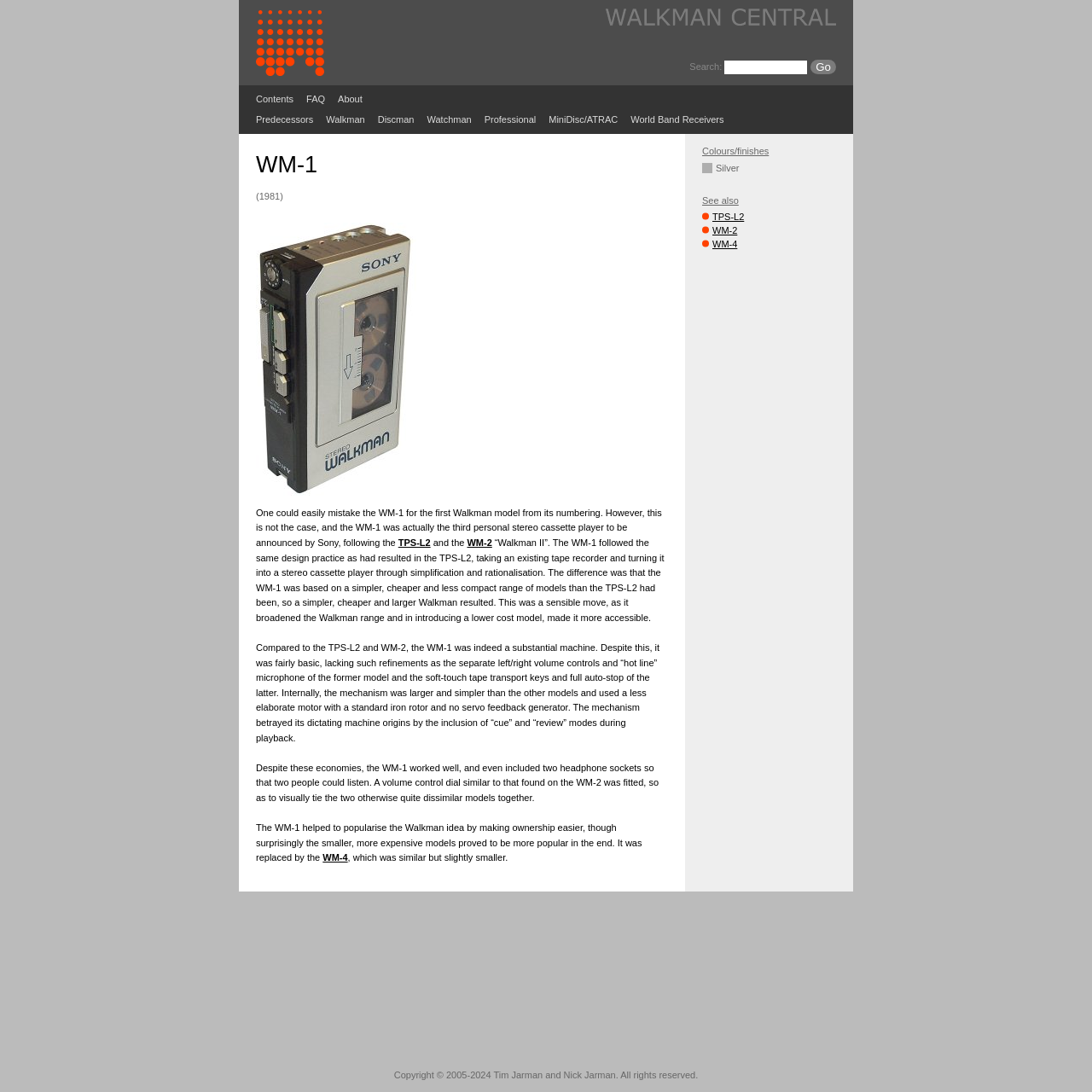Provide the bounding box for the UI element matching this description: "parent_node: Search:Go name="q"".

[0.663, 0.055, 0.739, 0.068]